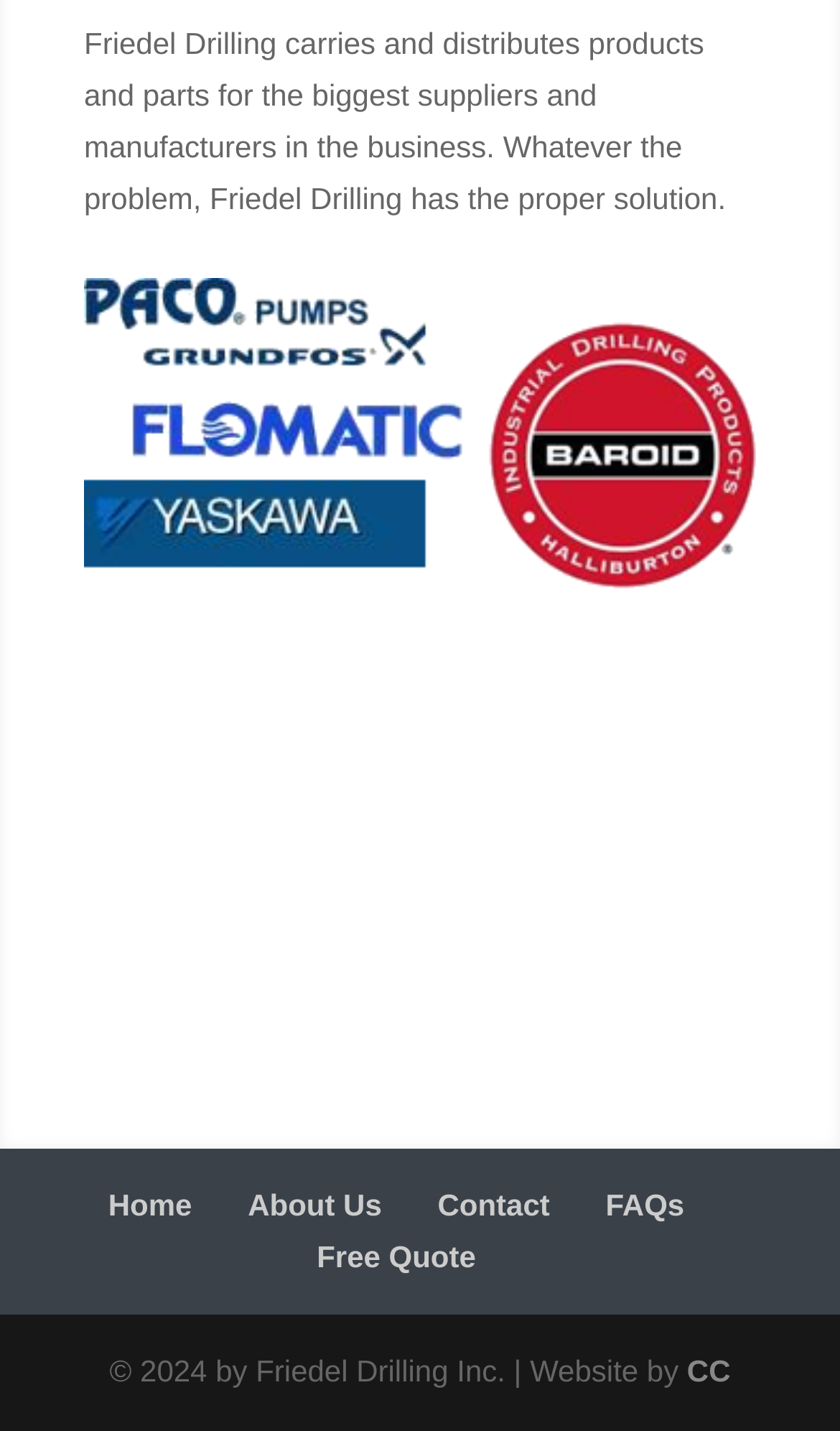Give a one-word or phrase response to the following question: What is the purpose of Friedel Drilling?

Carries and distributes products